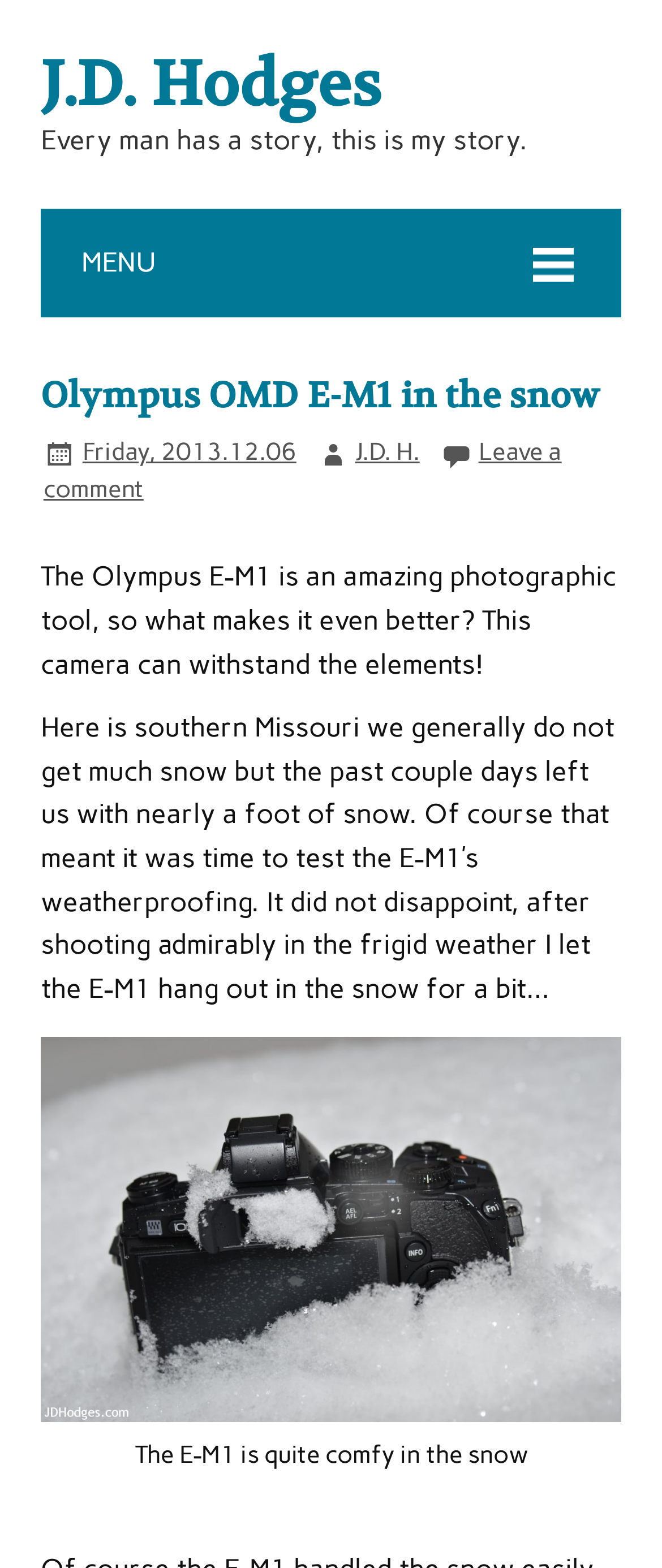What is the image showing?
Provide a detailed and extensive answer to the question.

The image is showing the Olympus E-M1 camera in the snow, which is described by the caption 'The E-M1 is quite comfy in the snow' and also indicated by the image description 'The E-M1 is quite comfy in the snow'.